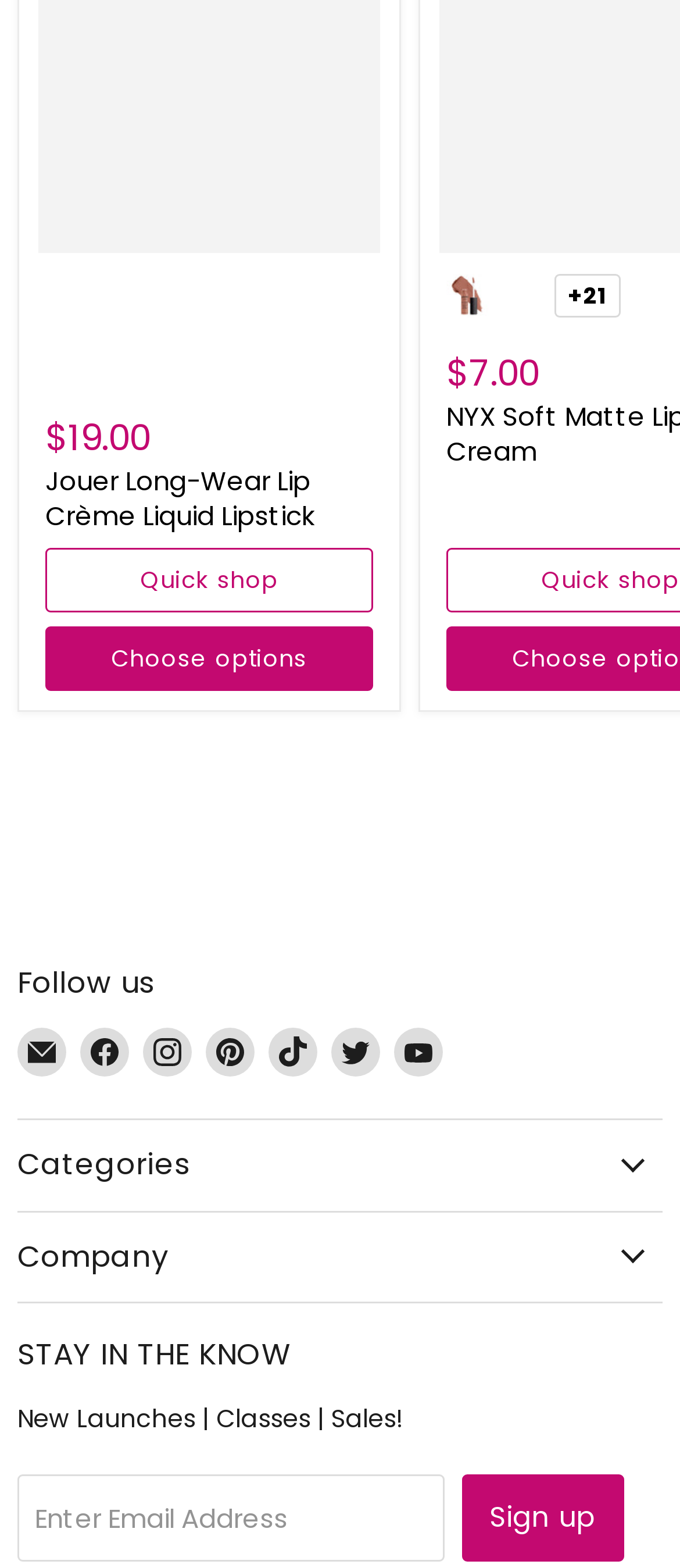Using the description "aria-label="Abu Dhabi" name="swatch" value="Abu Dhabi"", locate and provide the bounding box of the UI element.

[0.656, 0.174, 0.69, 0.189]